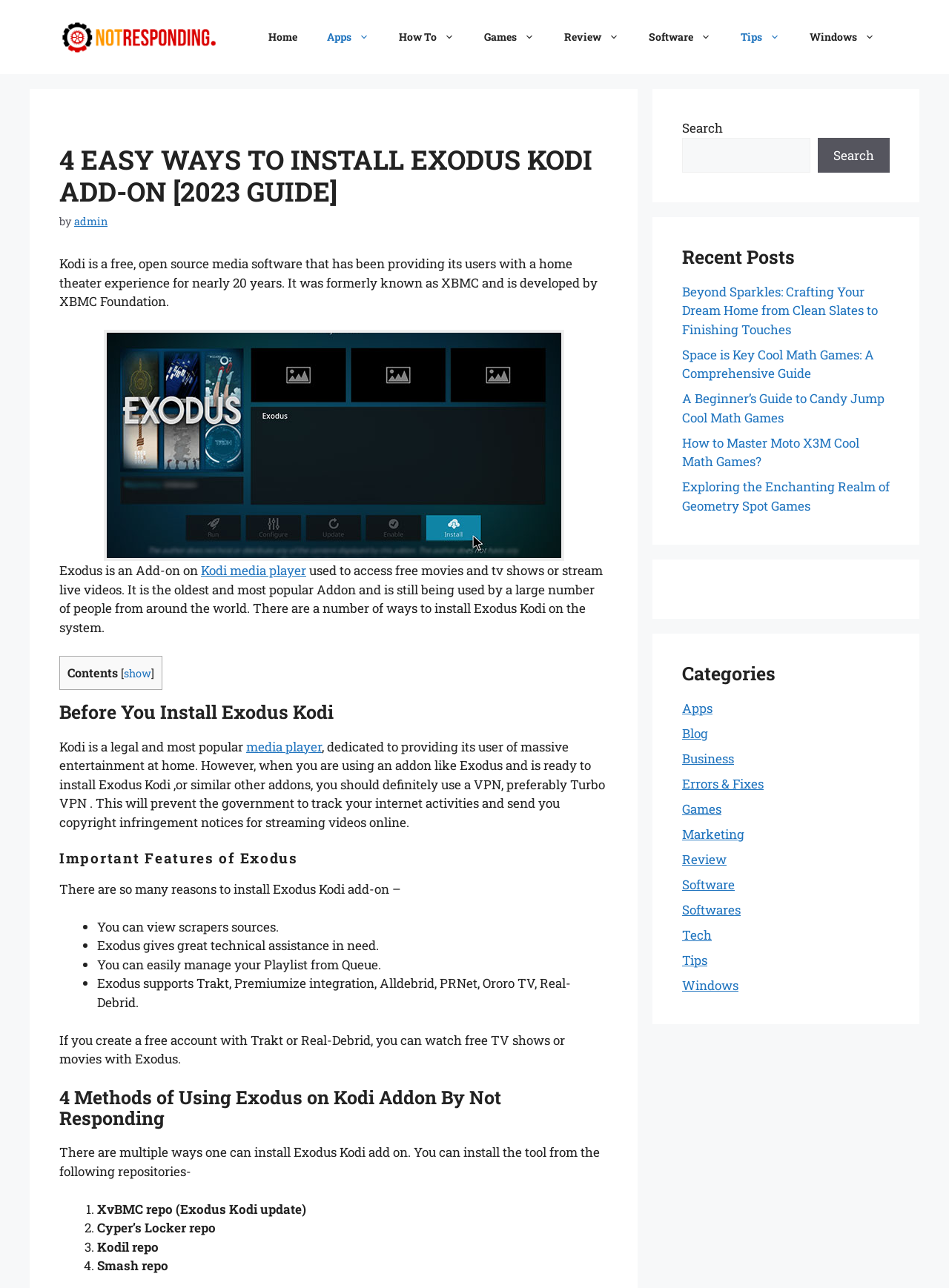Respond to the question below with a single word or phrase:
What is the purpose of using a VPN when installing Exodus Kodi?

To prevent government tracking